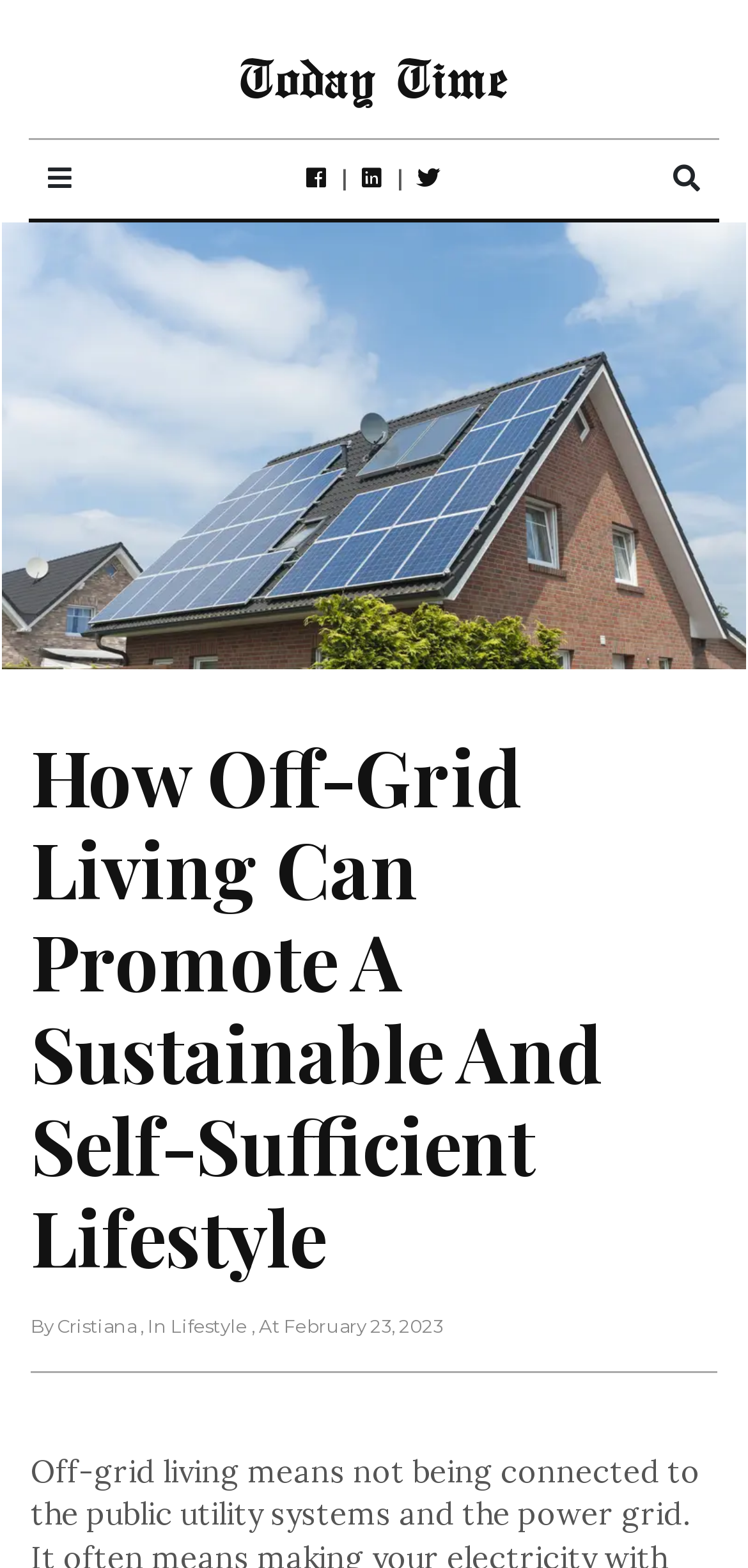Please provide a one-word or short phrase answer to the question:
What is the purpose of the button with the '' icon?

Unknown